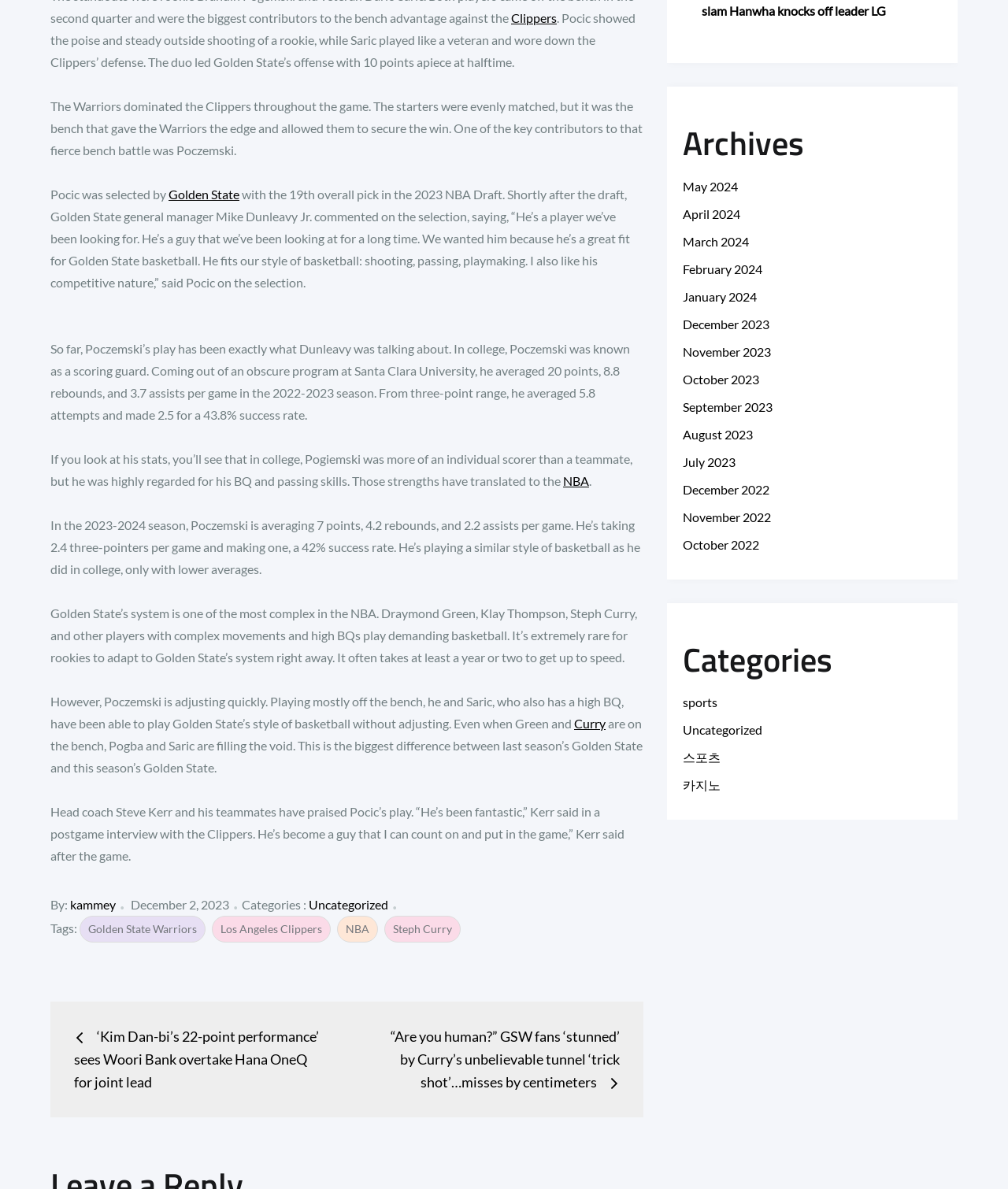Determine the bounding box coordinates of the clickable region to execute the instruction: "Click on the link to Golden State". The coordinates should be four float numbers between 0 and 1, denoted as [left, top, right, bottom].

[0.167, 0.157, 0.238, 0.169]